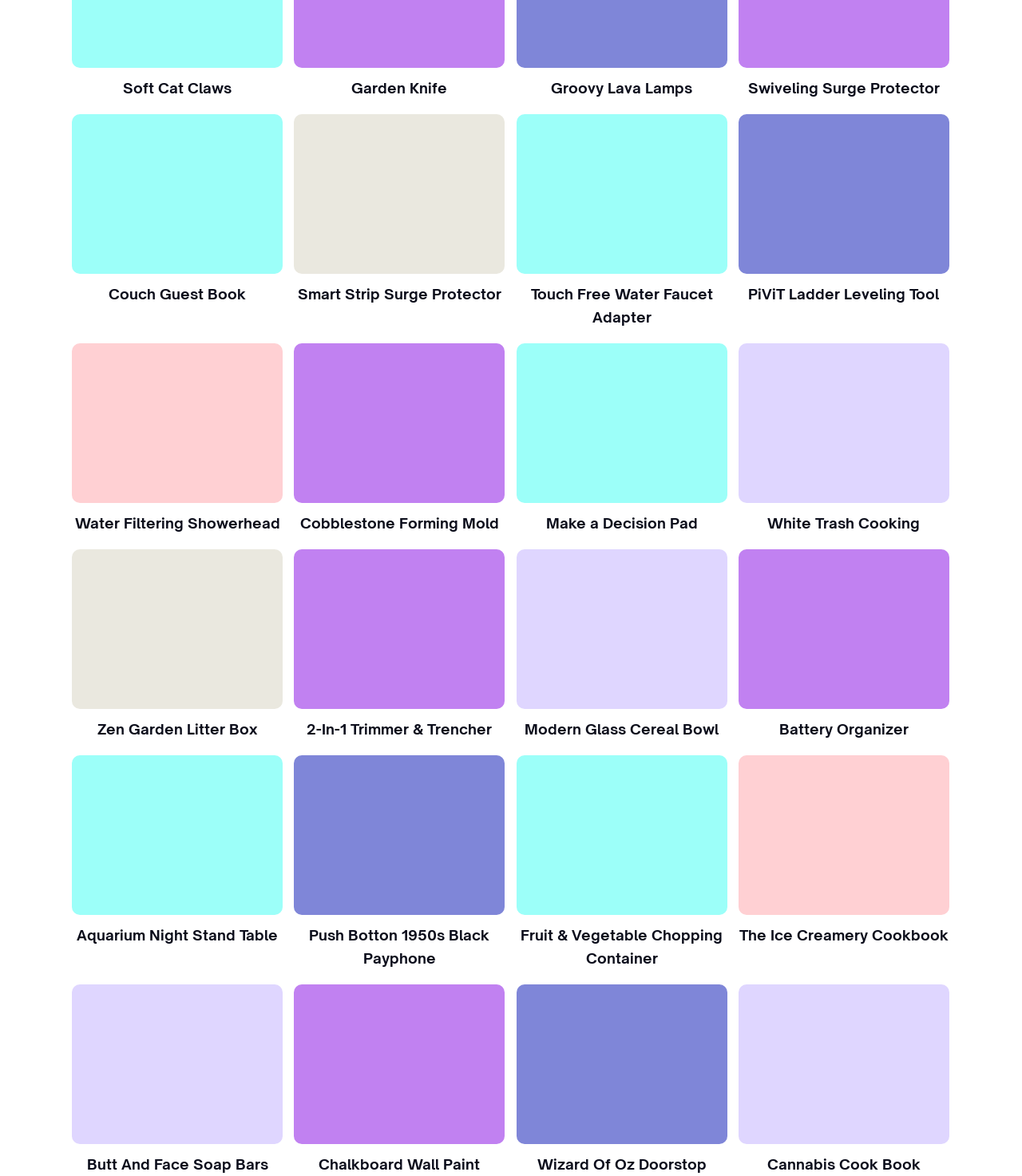What is the name of the first product?
Give a detailed explanation using the information visible in the image.

I looked at the first product link and its corresponding heading, and the name of the first product is 'Soft Cat Claws'.